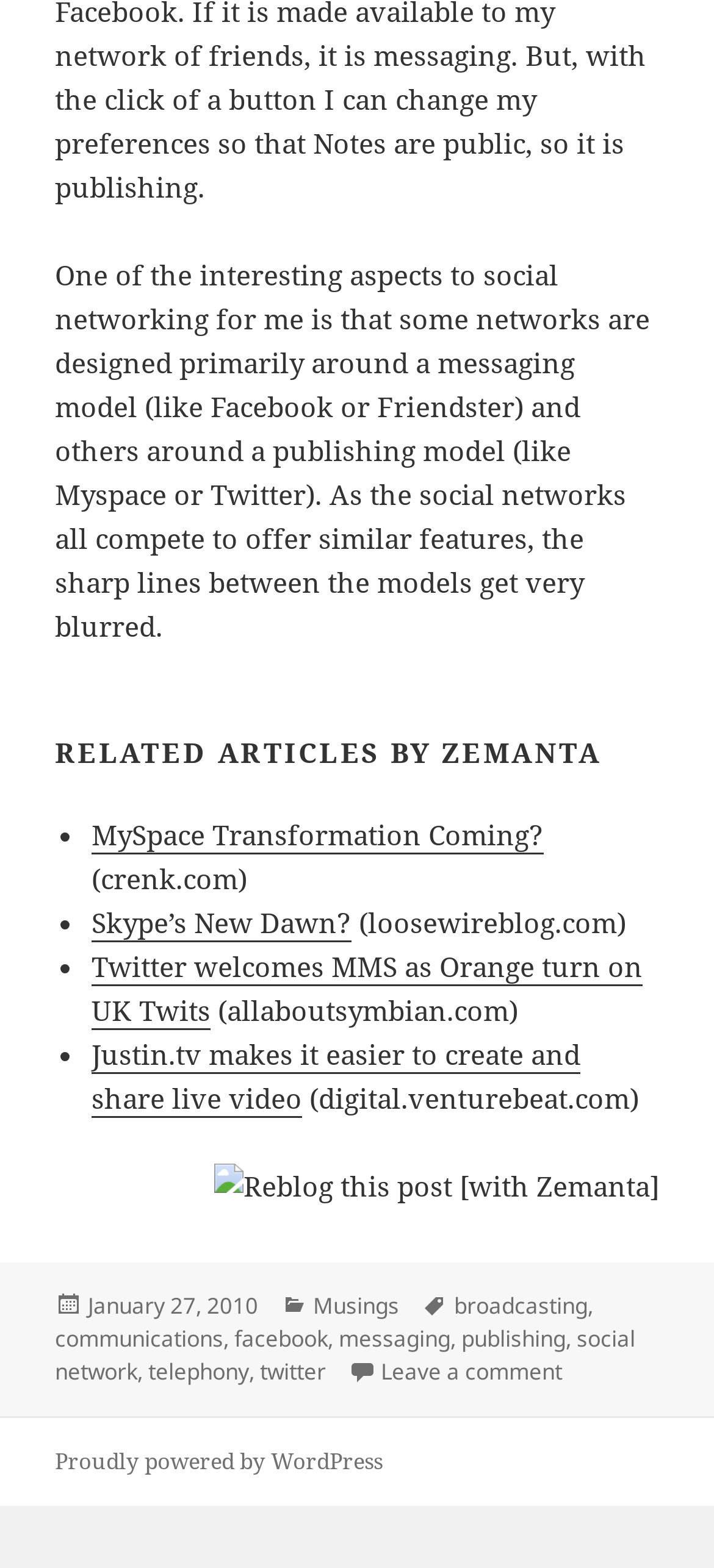Respond to the question with just a single word or phrase: 
How many related articles are listed?

4